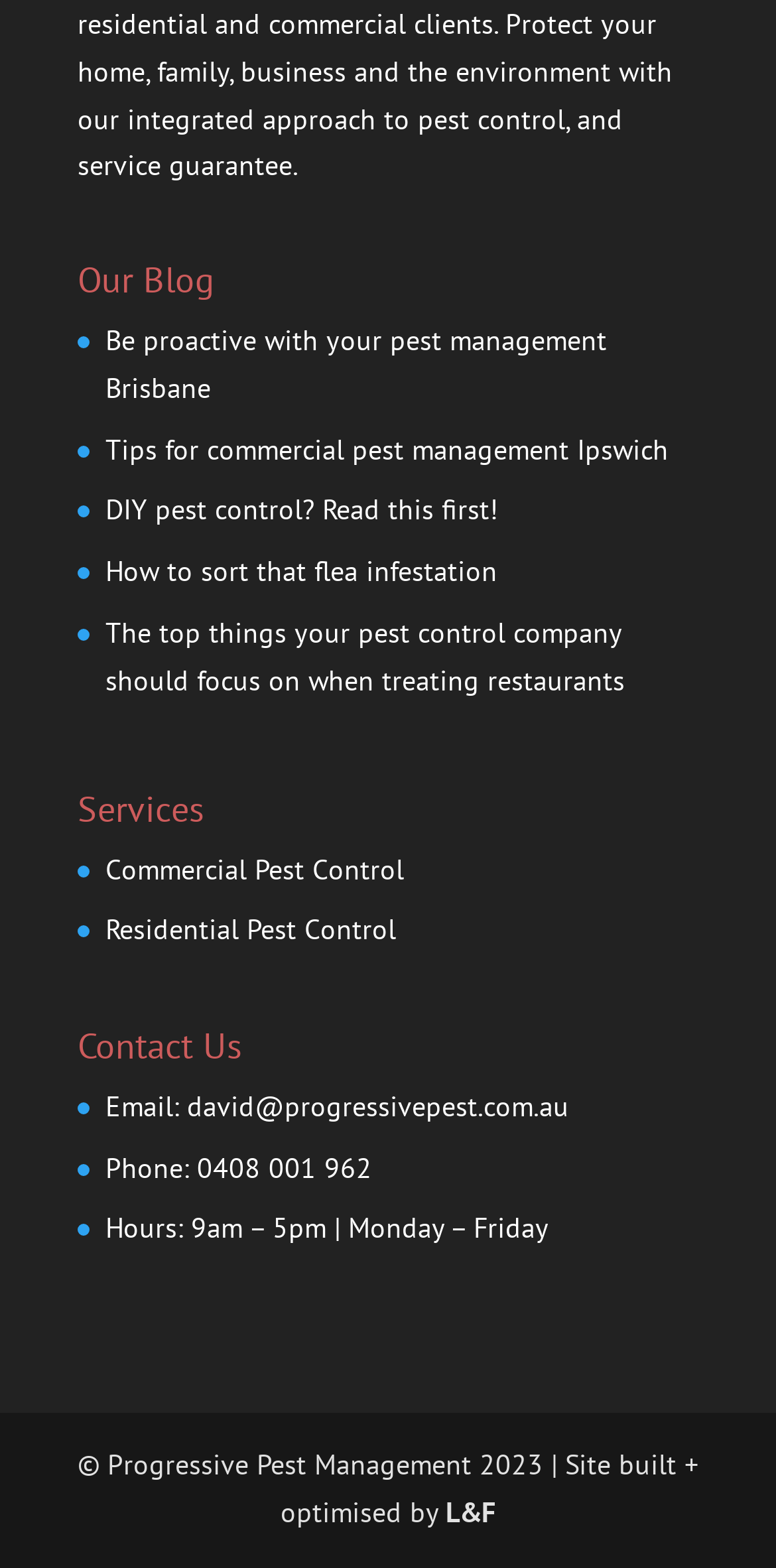Extract the bounding box for the UI element that matches this description: "Email:".

[0.136, 0.694, 0.241, 0.717]